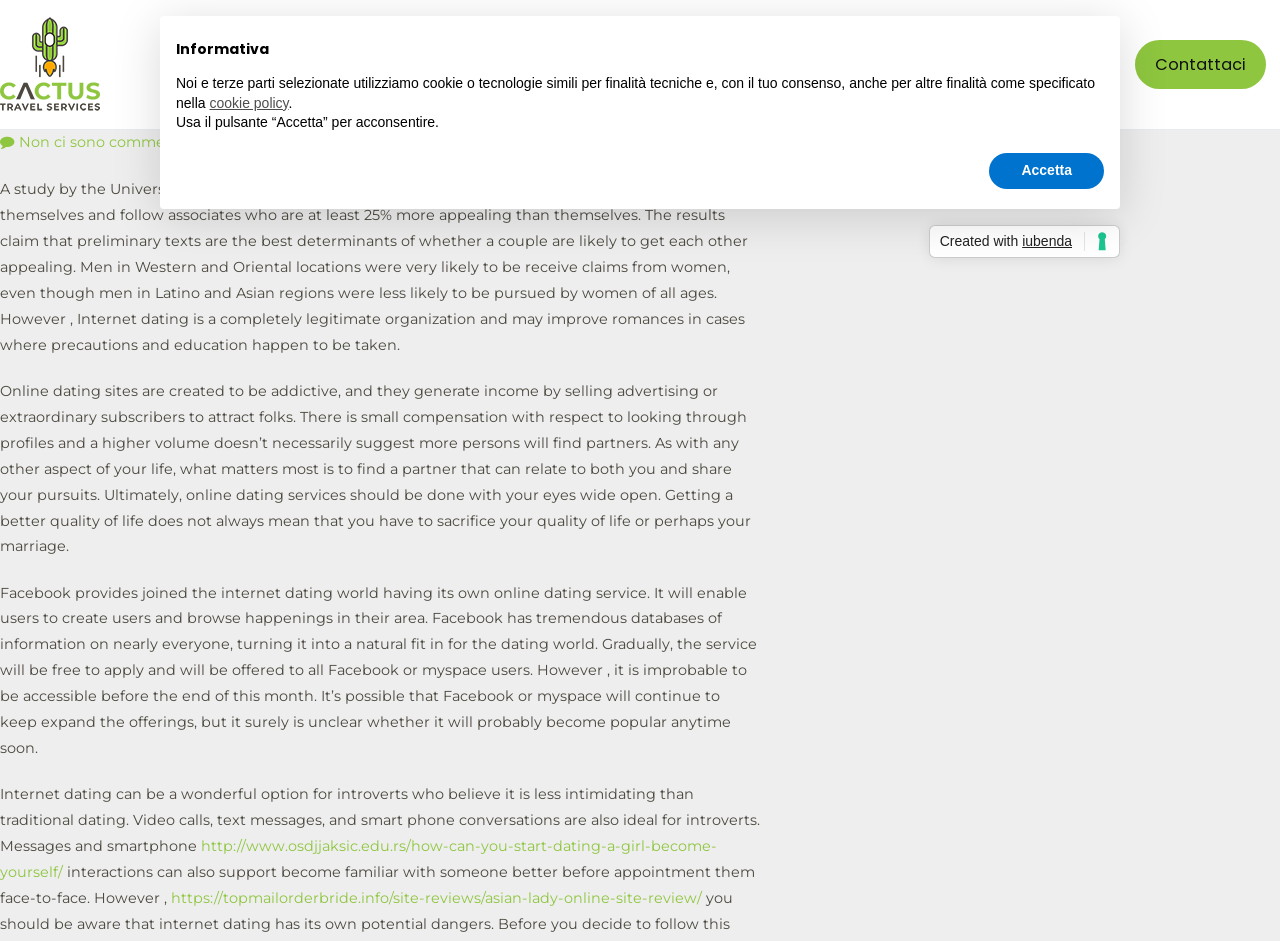Determine the bounding box coordinates for the area that needs to be clicked to fulfill this task: "Click the 'Lavora con noi' link". The coordinates must be given as four float numbers between 0 and 1, i.e., [left, top, right, bottom].

[0.684, 0.053, 0.777, 0.084]